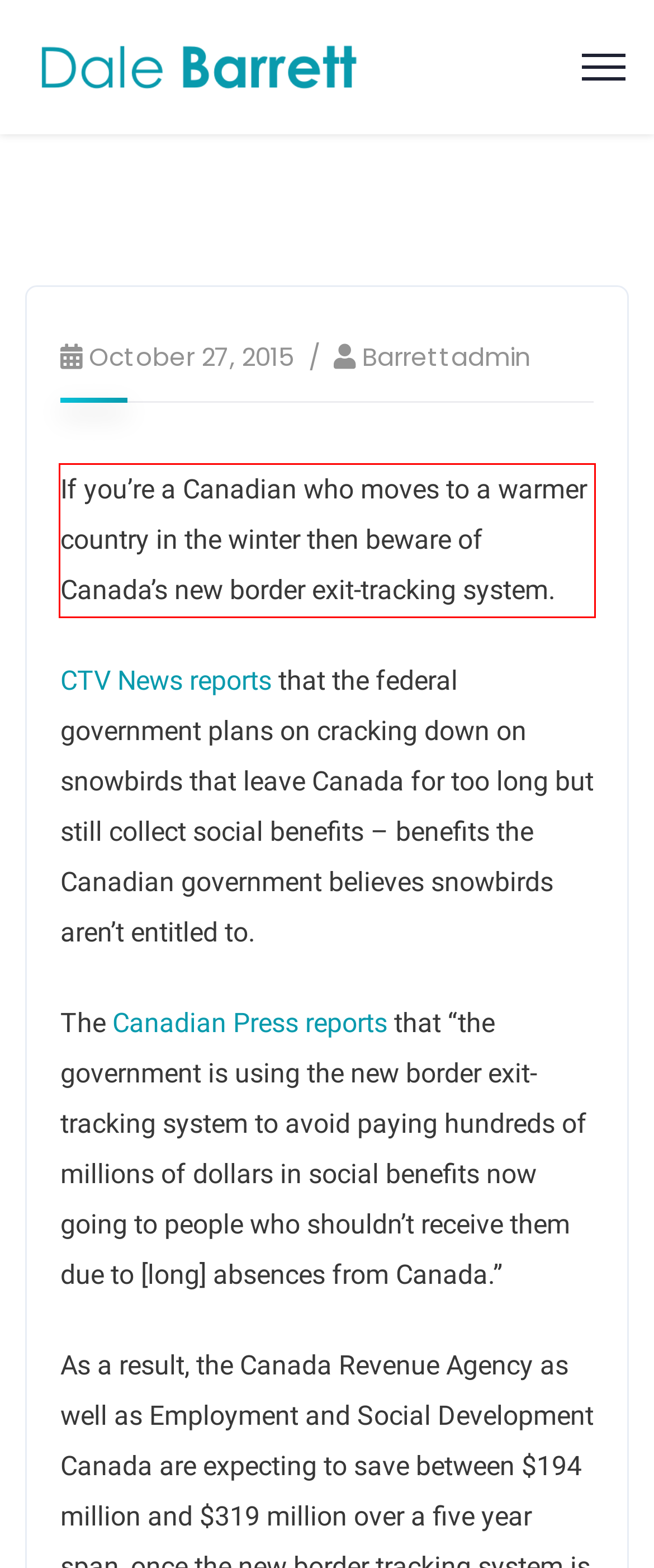Please recognize and transcribe the text located inside the red bounding box in the webpage image.

If you’re a Canadian who moves to a warmer country in the winter then beware of Canada’s new border exit-tracking system.